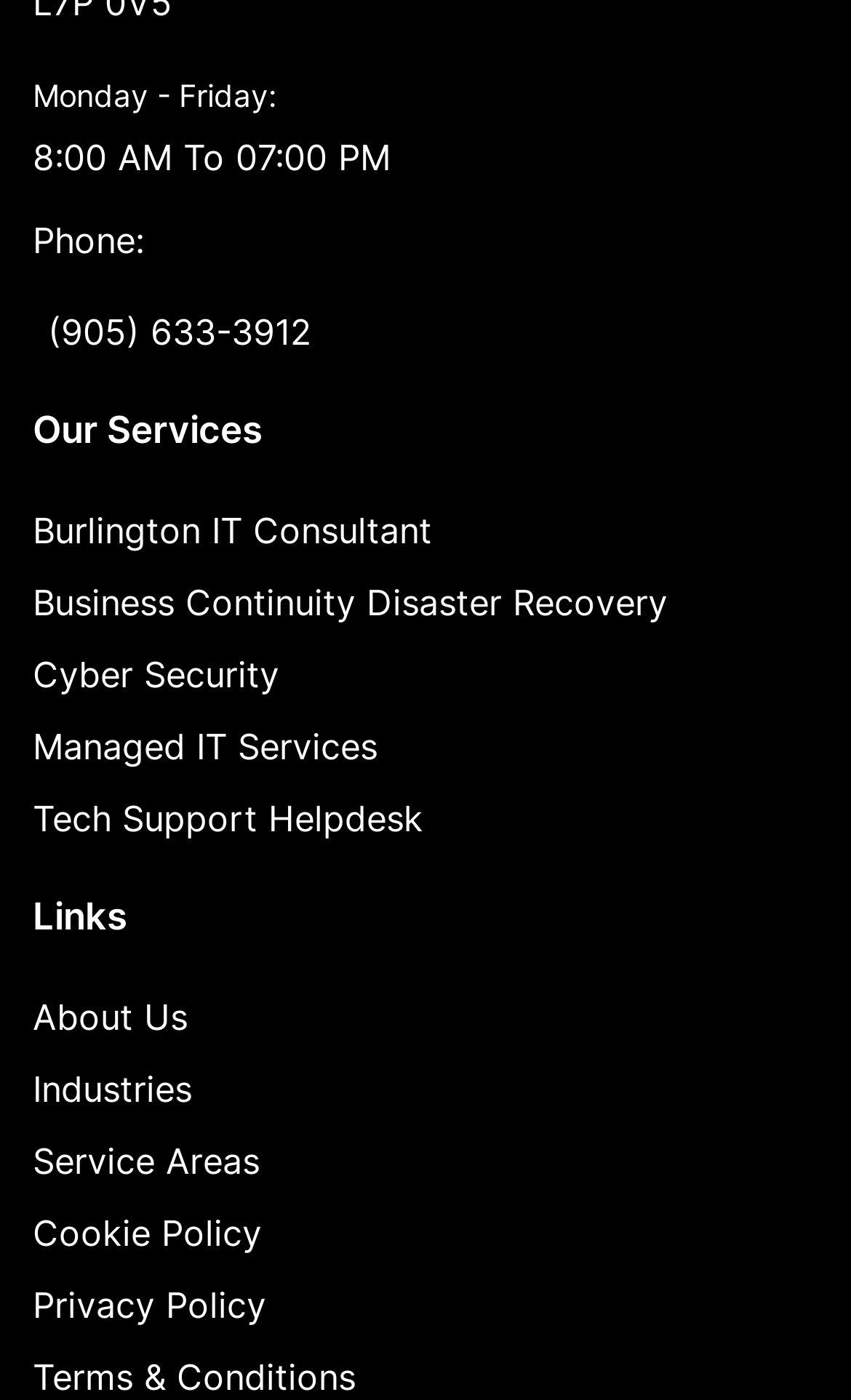Kindly determine the bounding box coordinates of the area that needs to be clicked to fulfill this instruction: "Visit the About Us page".

[0.038, 0.705, 0.962, 0.748]